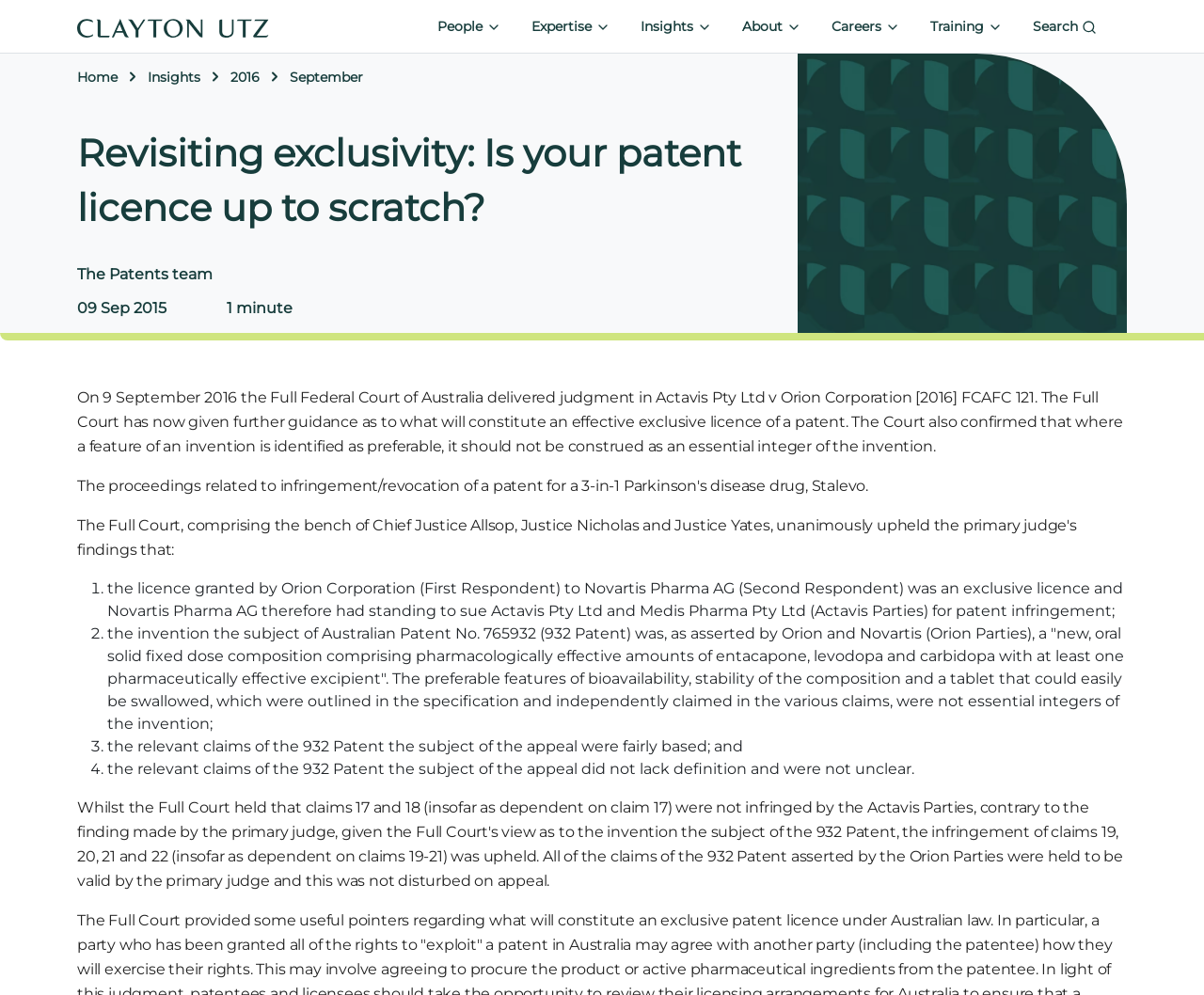Articulate a detailed summary of the webpage's content and design.

The webpage is about a legal article titled "Revisiting exclusivity: Is your patent licence up to scratch?" from Clayton Utz. At the top, there is a navigation menu with buttons for "People", "Expertise", "Insights", "About", "Careers", "Training", and "Search", each accompanied by an image. Below the navigation menu, there is a breadcrumb trail showing the current location, with links to "Home", "Insights", "2016", and "September".

The main content of the article is divided into sections. The title of the article is displayed prominently, followed by a heading that reads "The Patents team" and a date "09 Sep 2015" with a reading time of "1 minute". There is a large image on the right side of the page.

The article itself is a summary of a court judgment, with a brief introduction followed by a numbered list of four points. The points discuss the details of the judgment, including the definition of an exclusive licence, the standing of parties to sue for patent infringement, and the claims of a specific patent. The text is dense and technical, suggesting that the article is intended for an audience with a background in law or patent law.